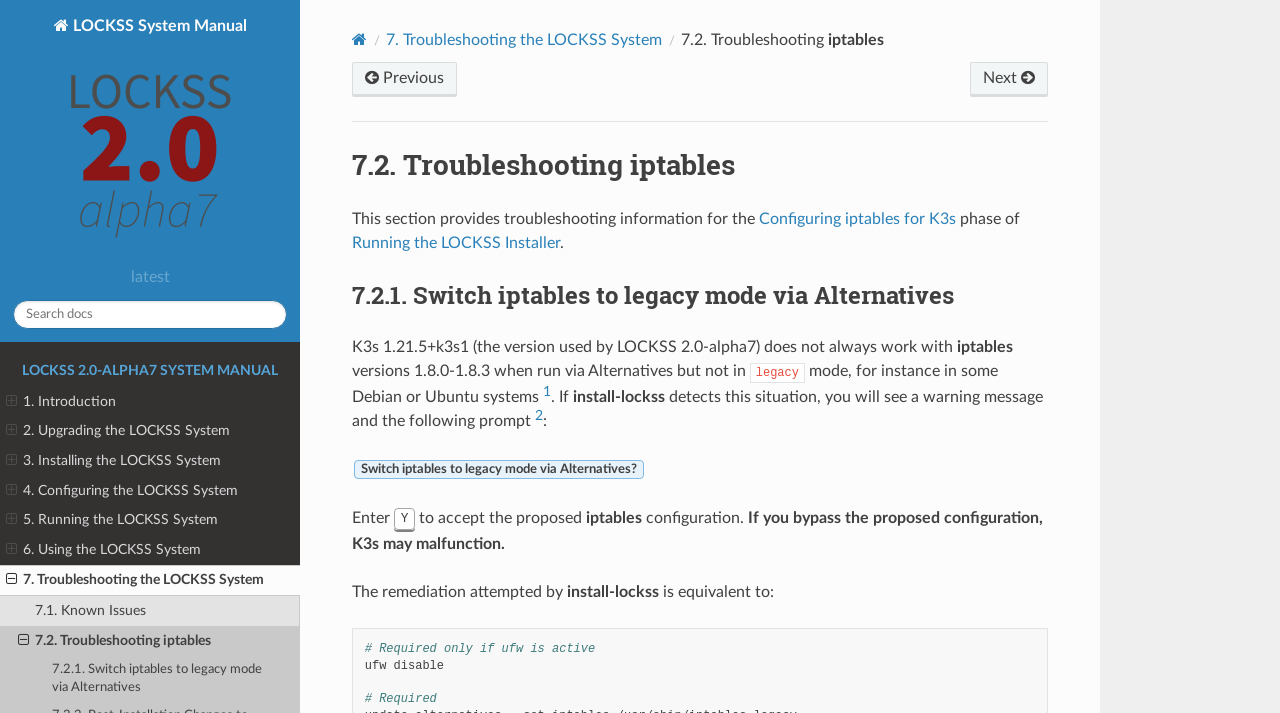Please determine the bounding box coordinates, formatted as (top-left x, top-left y, bottom-right x, bottom-right y), with all values as floating point numbers between 0 and 1. Identify the bounding box of the region described as: name="q" placeholder="Search docs"

[0.01, 0.421, 0.224, 0.461]